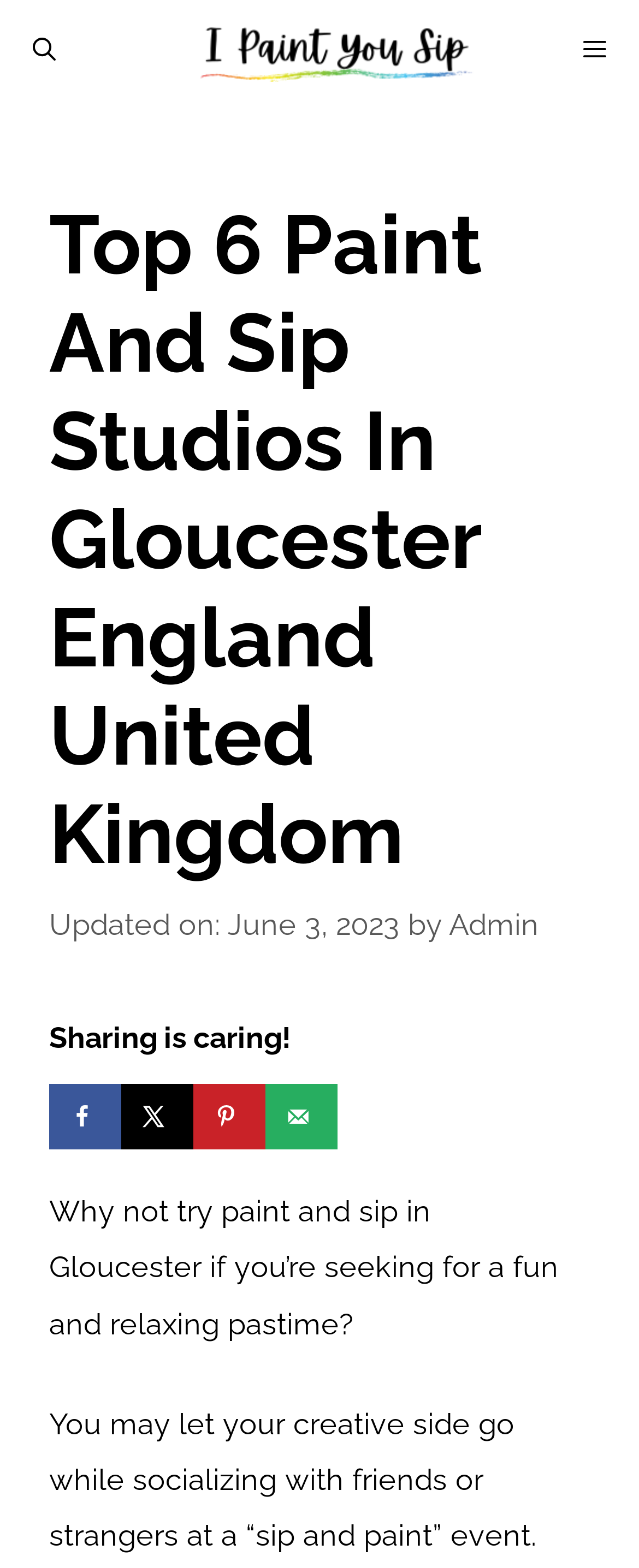Bounding box coordinates are specified in the format (top-left x, top-left y, bottom-right x, bottom-right y). All values are floating point numbers bounded between 0 and 1. Please provide the bounding box coordinate of the region this sentence describes: Facebook

[0.077, 0.691, 0.19, 0.733]